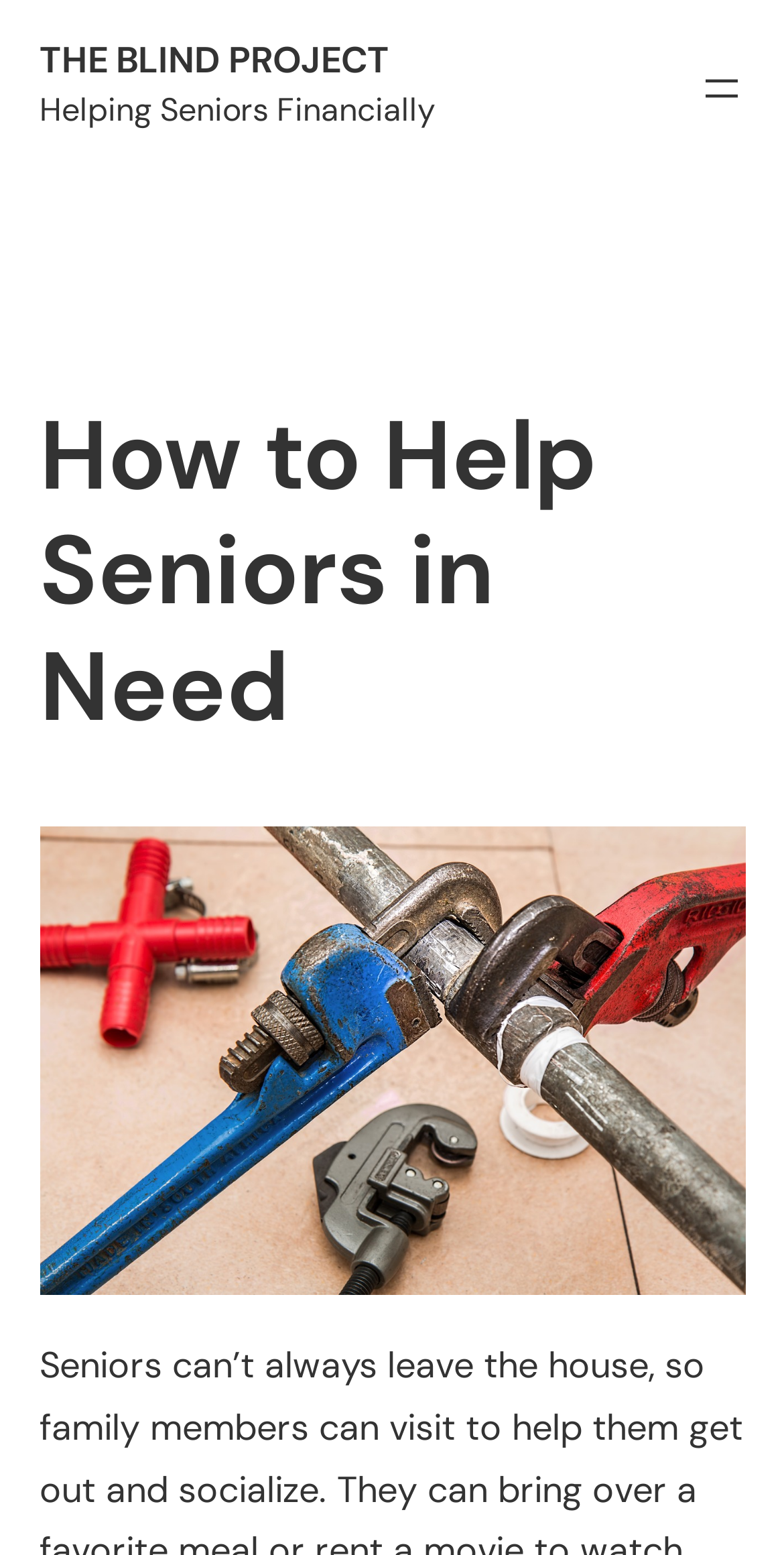Locate the bounding box of the UI element described by: "The Blind Project" in the given webpage screenshot.

[0.05, 0.023, 0.496, 0.054]